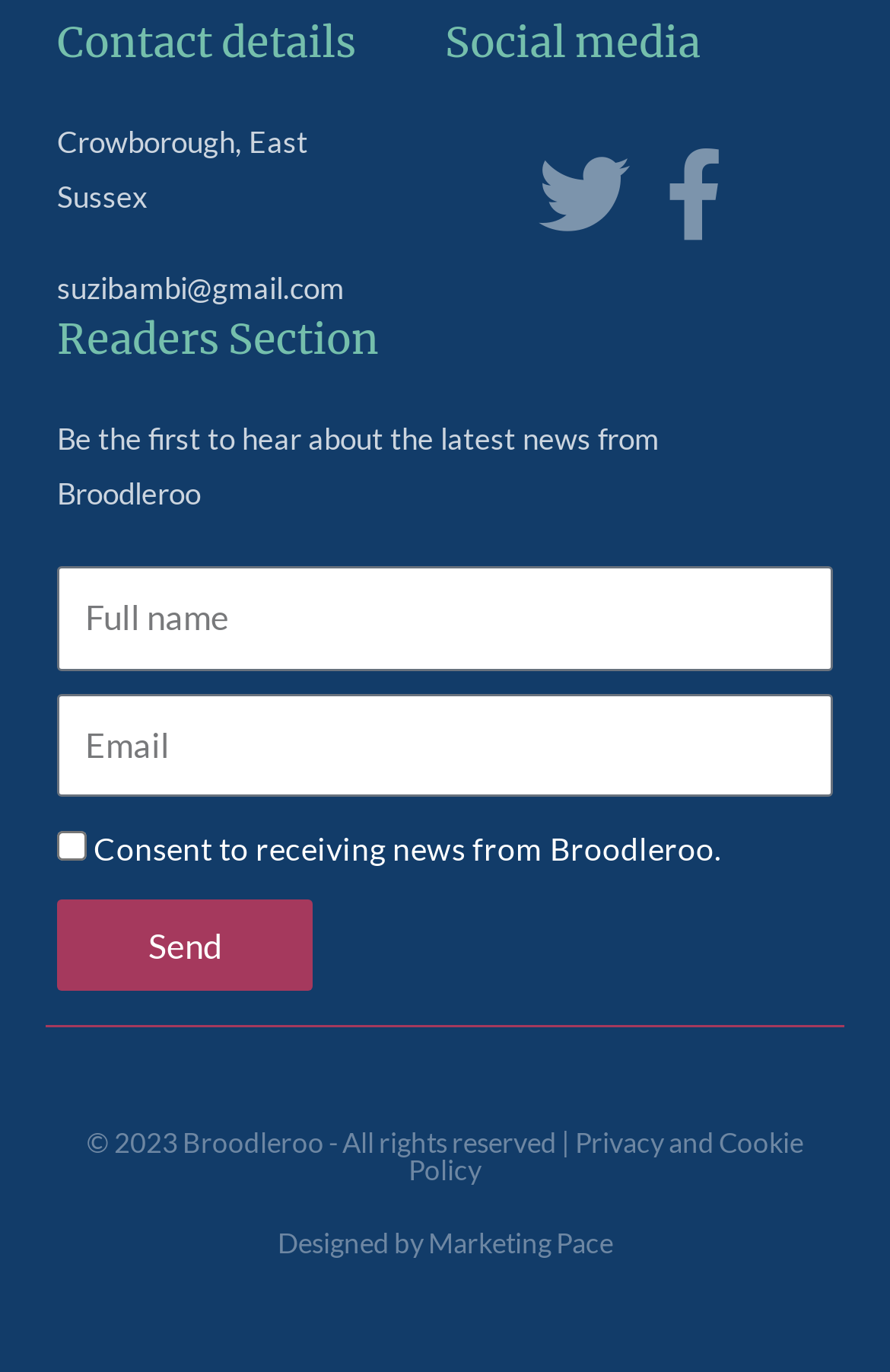Pinpoint the bounding box coordinates of the area that must be clicked to complete this instruction: "Check consent to receiving news".

[0.064, 0.606, 0.097, 0.627]